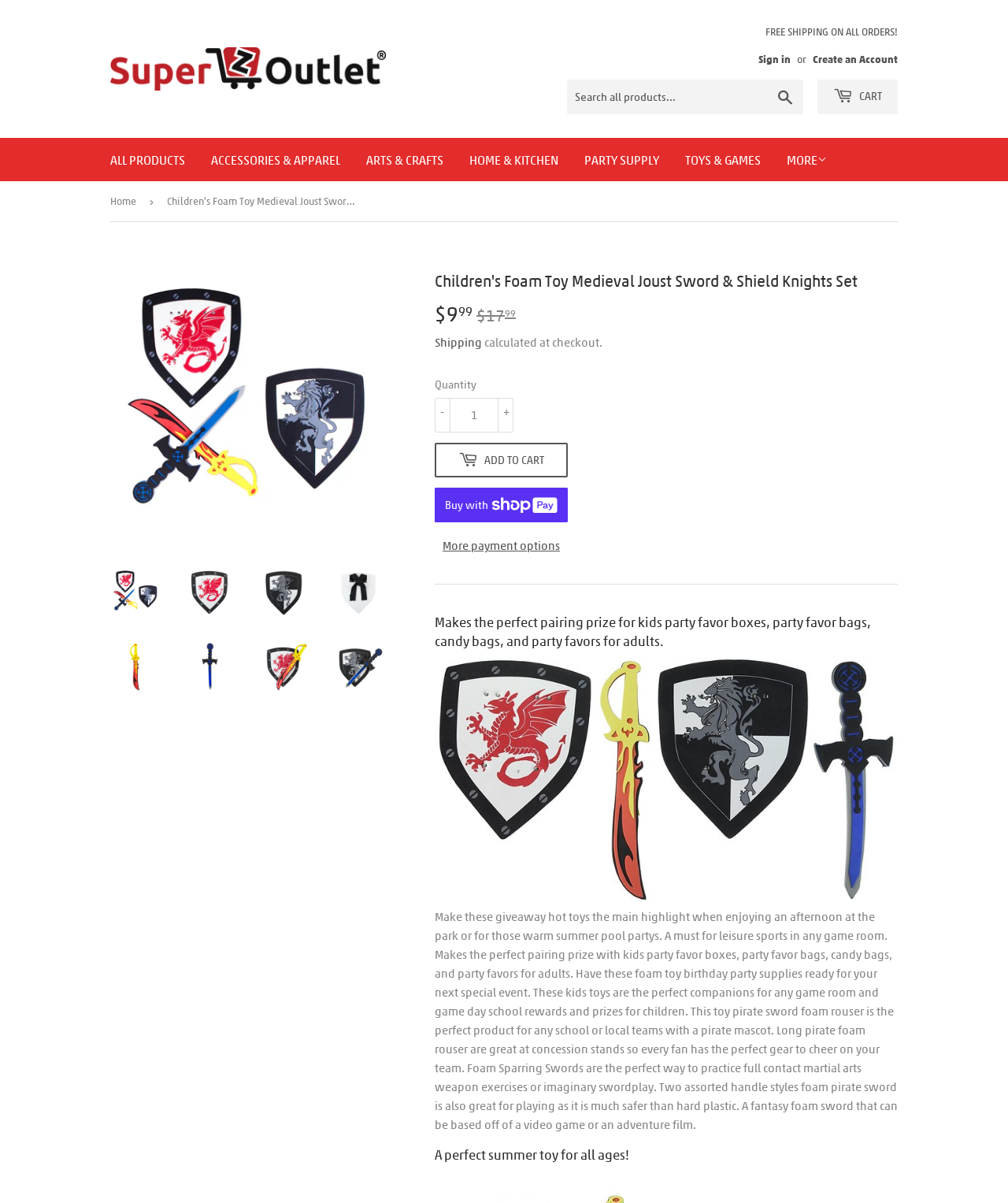Review the image closely and give a comprehensive answer to the question: What is the price of the product?

I found the price of the product by looking at the 'Sale price' section, which is located below the product image and description. The price is displayed as '$9.99'.